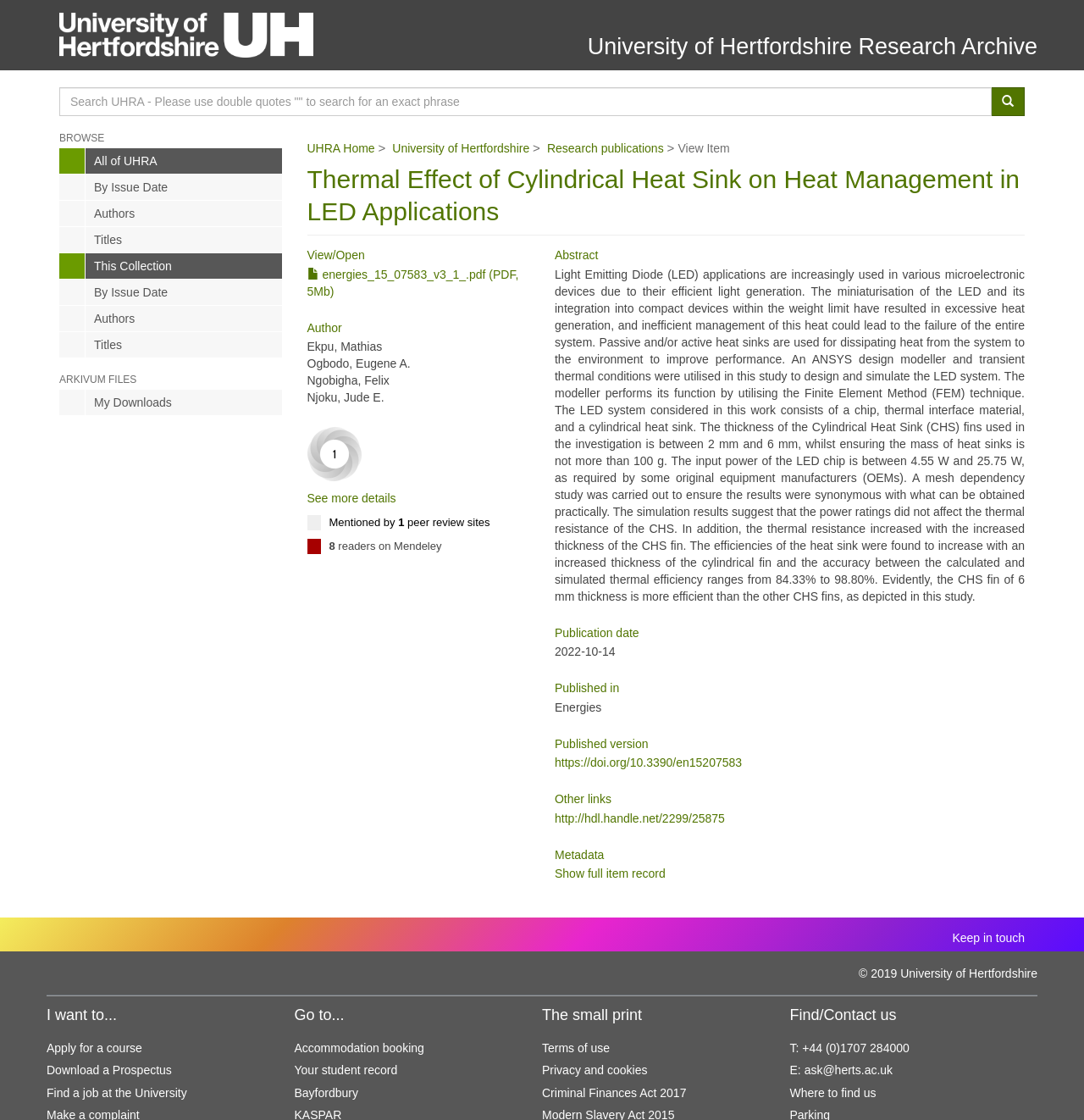Respond with a single word or phrase:
What is the name of the journal where the article was published?

Energies